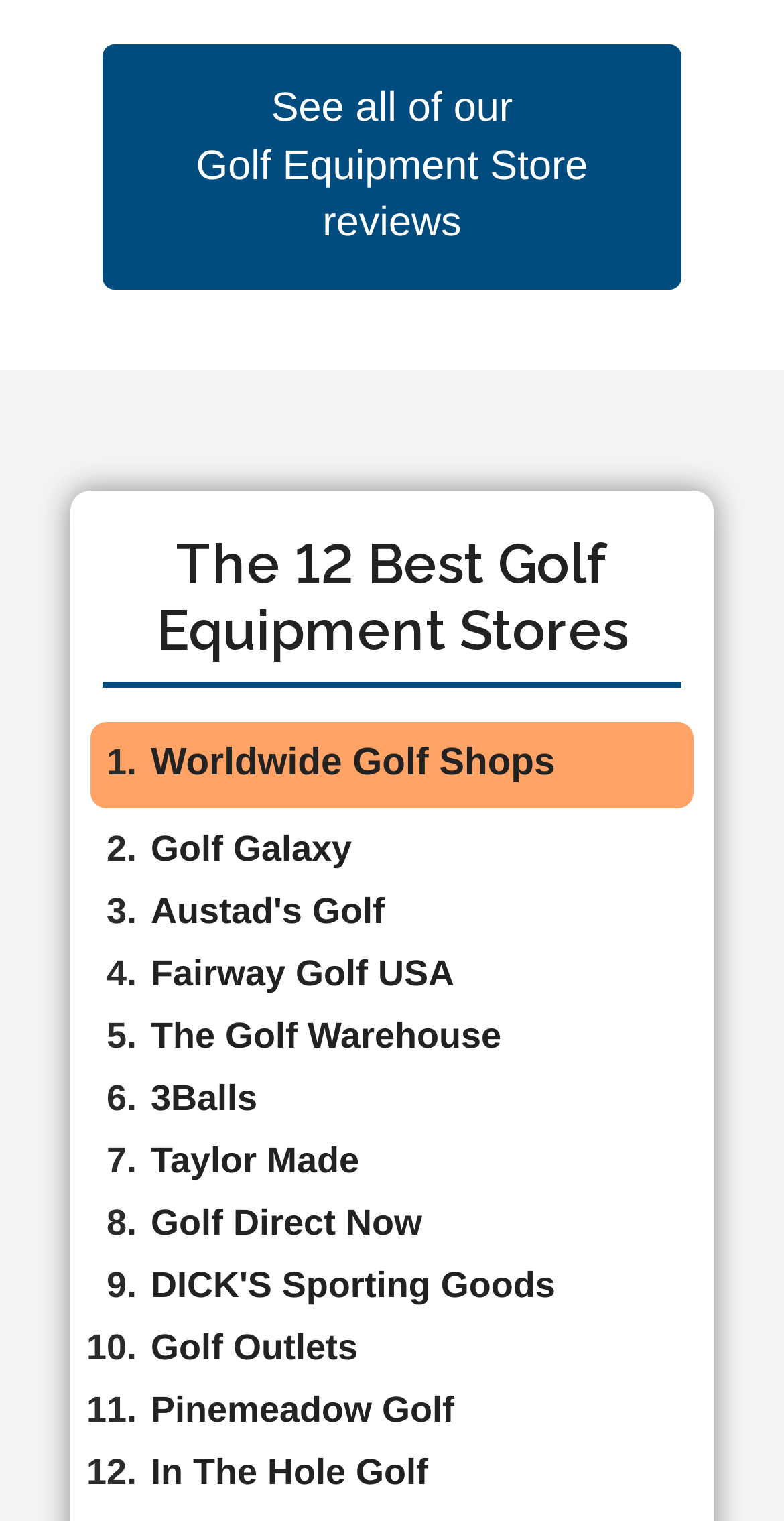Identify the bounding box coordinates of the specific part of the webpage to click to complete this instruction: "Read the review of Golf Galaxy".

[0.192, 0.545, 0.449, 0.571]